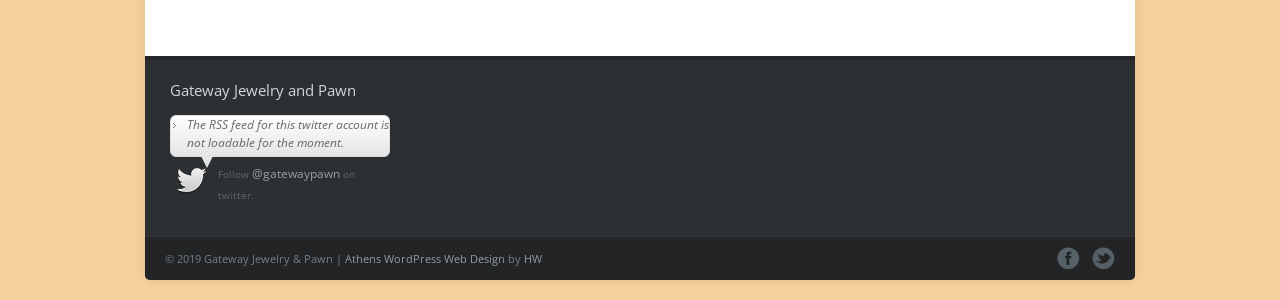What social media platform can be followed?
Refer to the image and provide a concise answer in one word or phrase.

Twitter